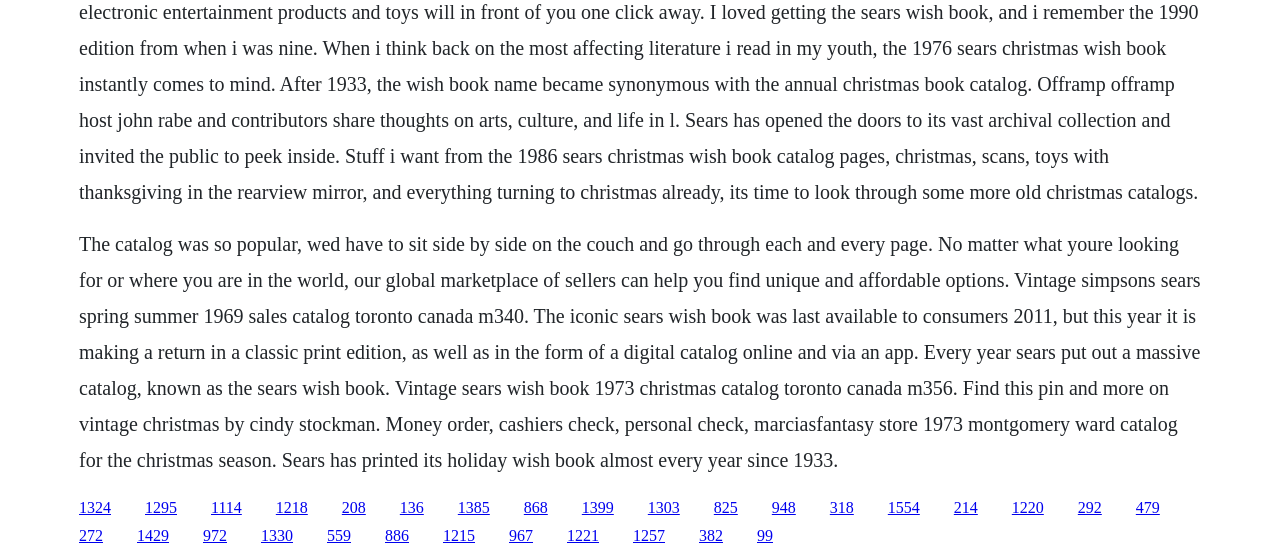Give a one-word or phrase response to the following question: How many links are on the webpage?

30